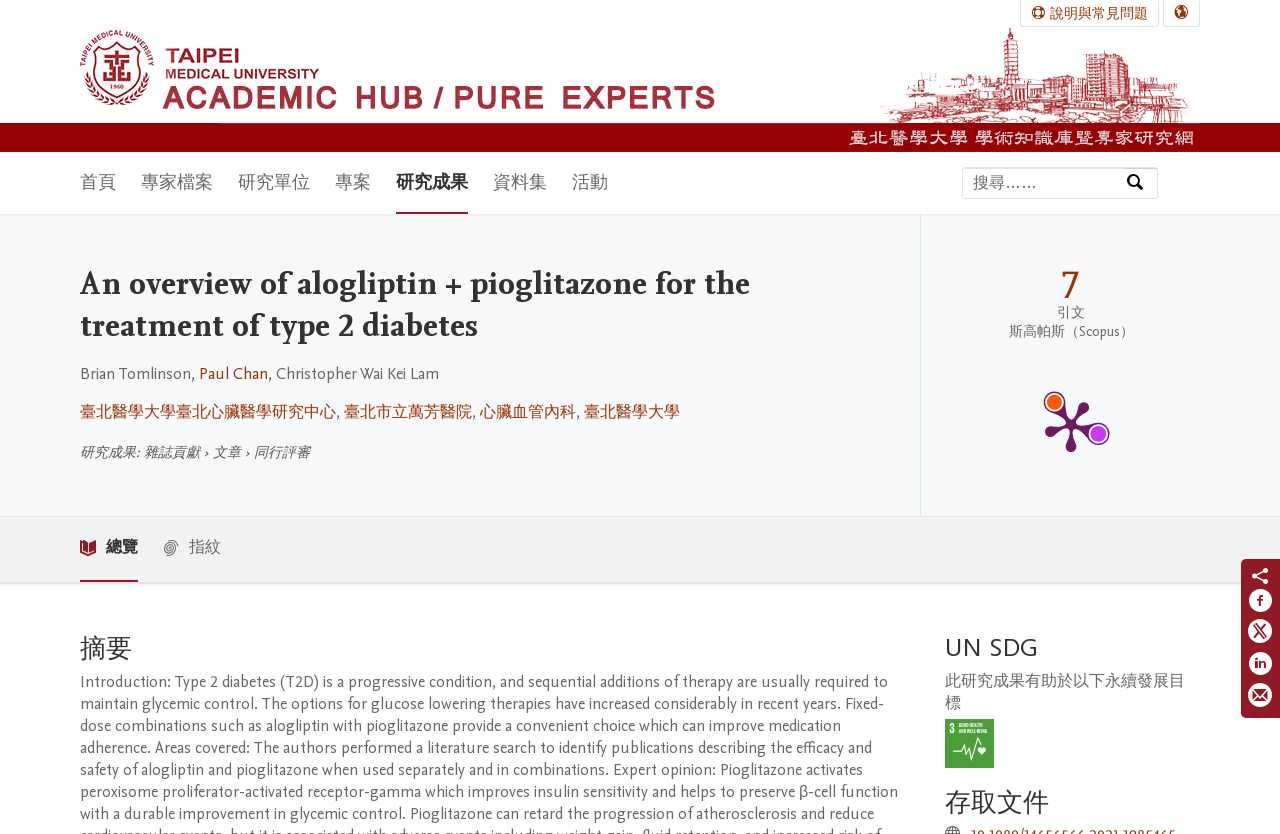What is the topic of the research?
Look at the image and provide a short answer using one word or a phrase.

Type 2 diabetes